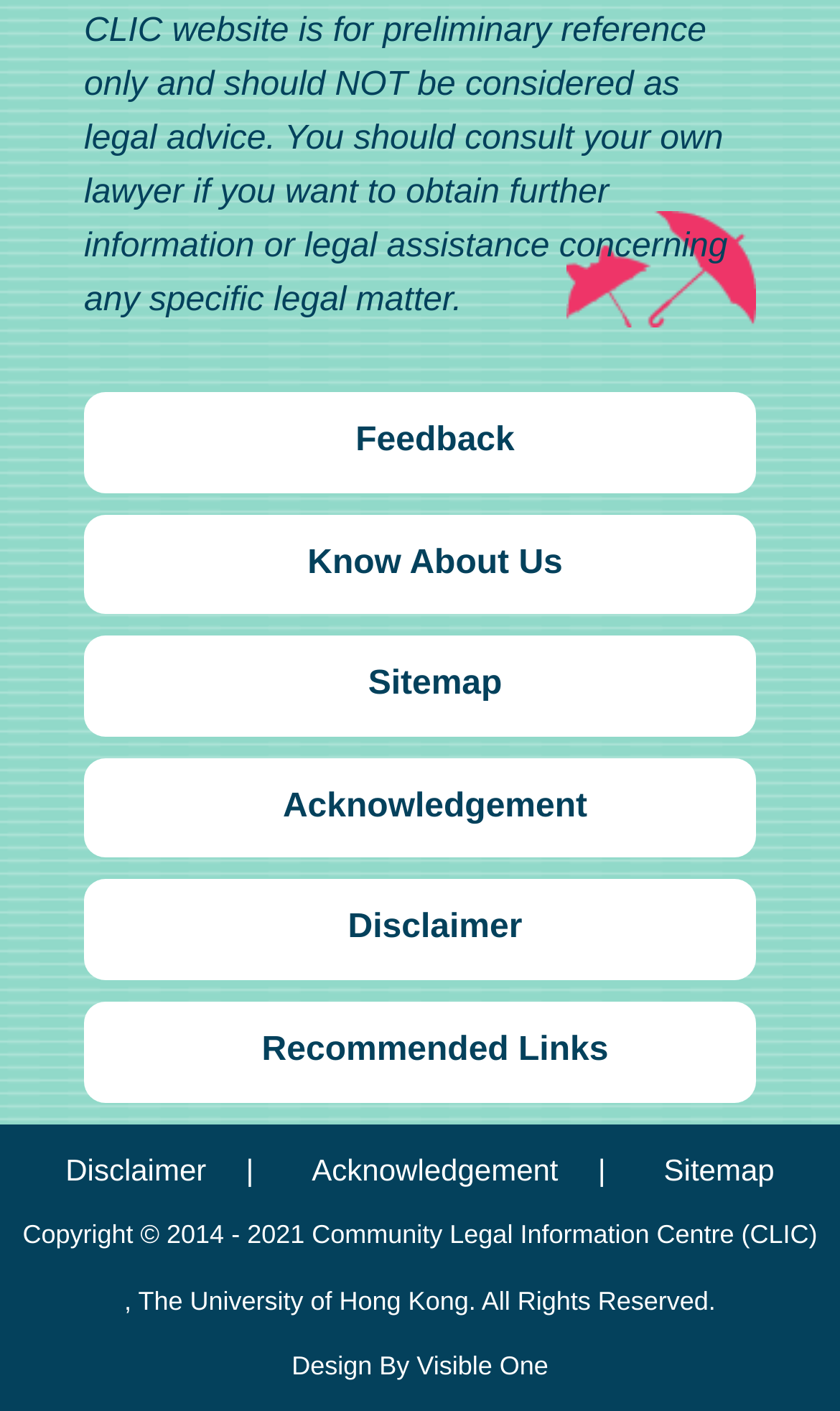Answer the question with a brief word or phrase:
What is the copyright year range?

2014 - 2021